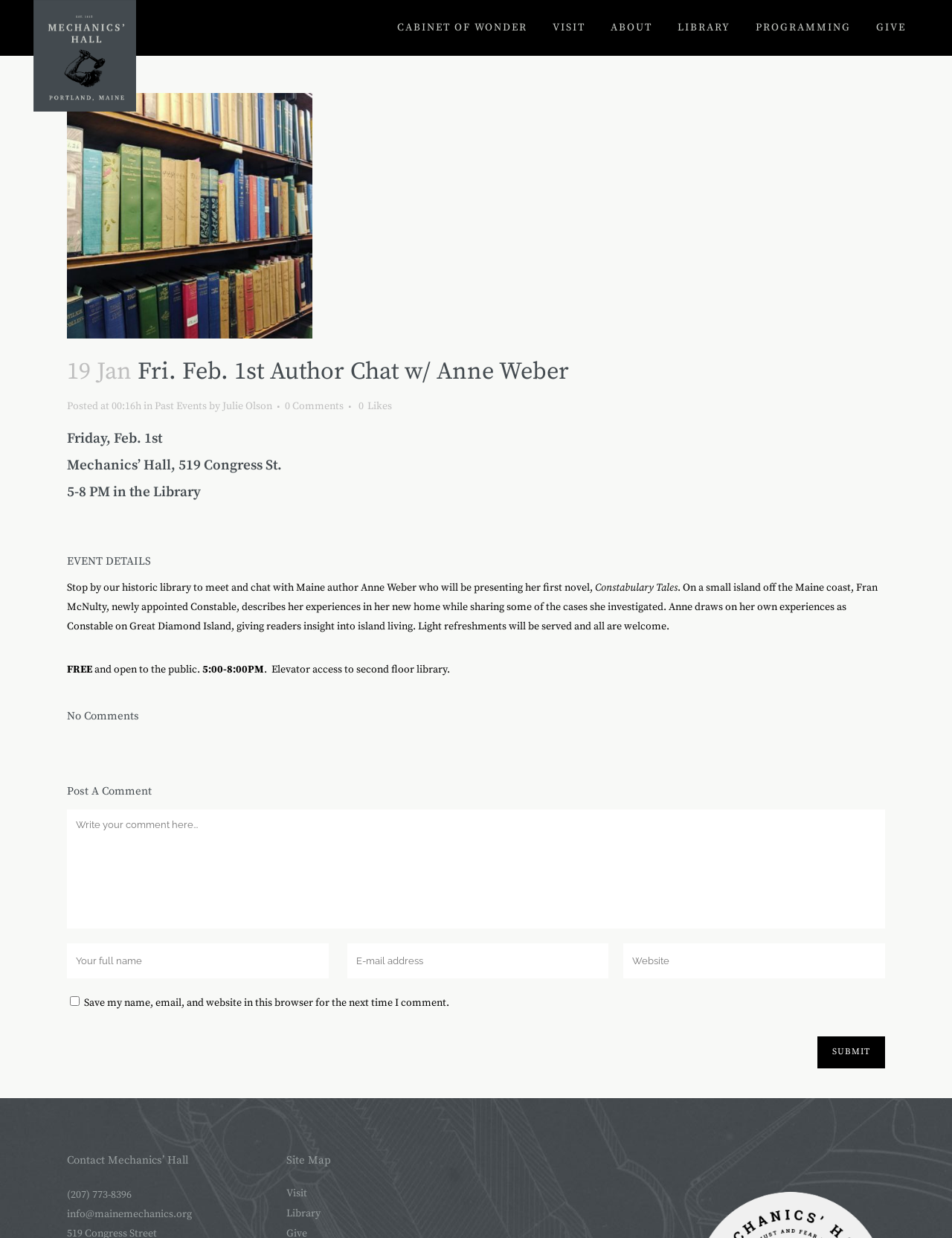What is the phone number to contact Mechanics’ Hall?
Please interpret the details in the image and answer the question thoroughly.

I found the answer by looking at the contact information at the bottom of the page, which lists the phone number as '(207) 773-8396'.